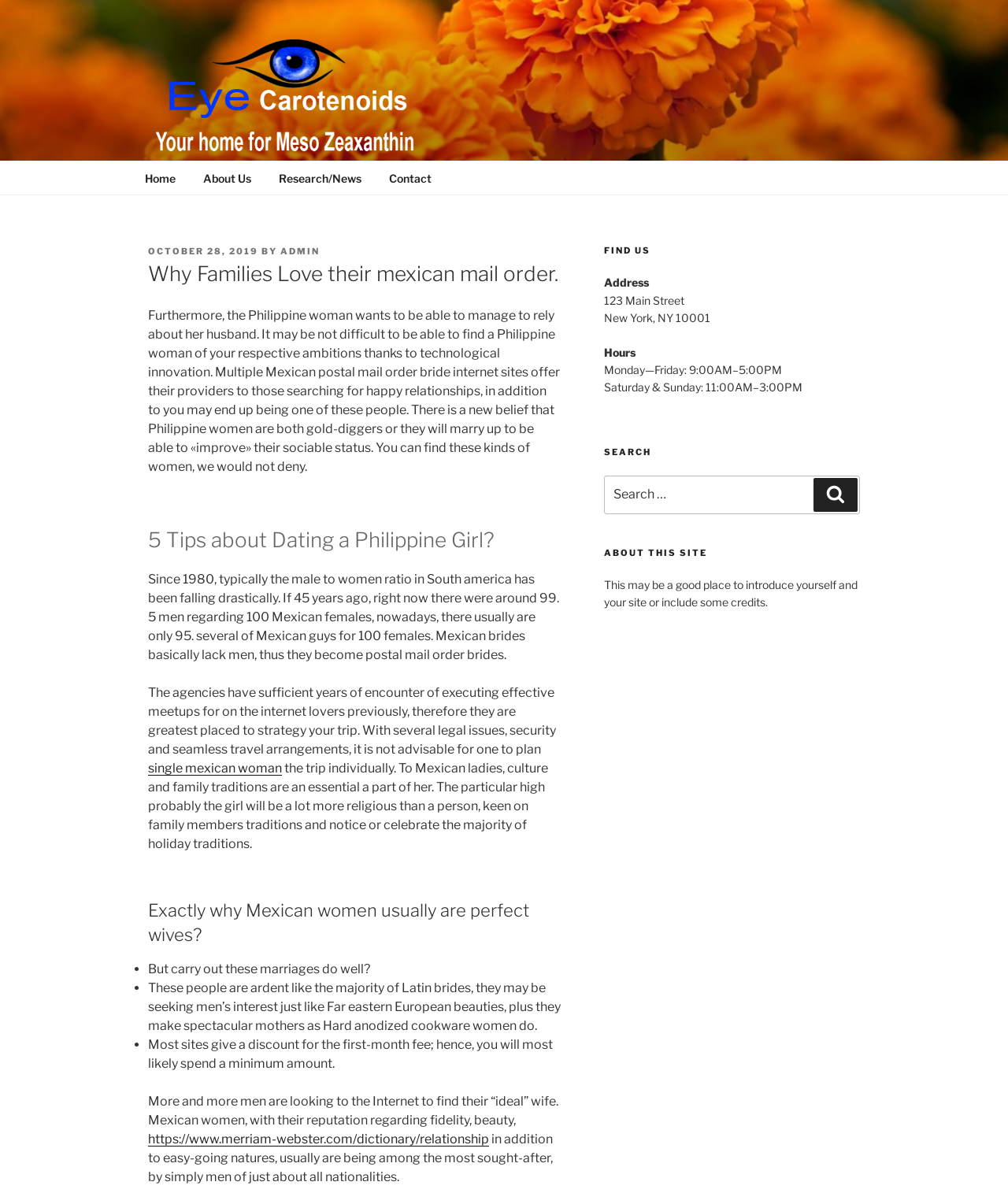Extract the bounding box coordinates for the UI element described as: "About Us".

[0.189, 0.141, 0.262, 0.155]